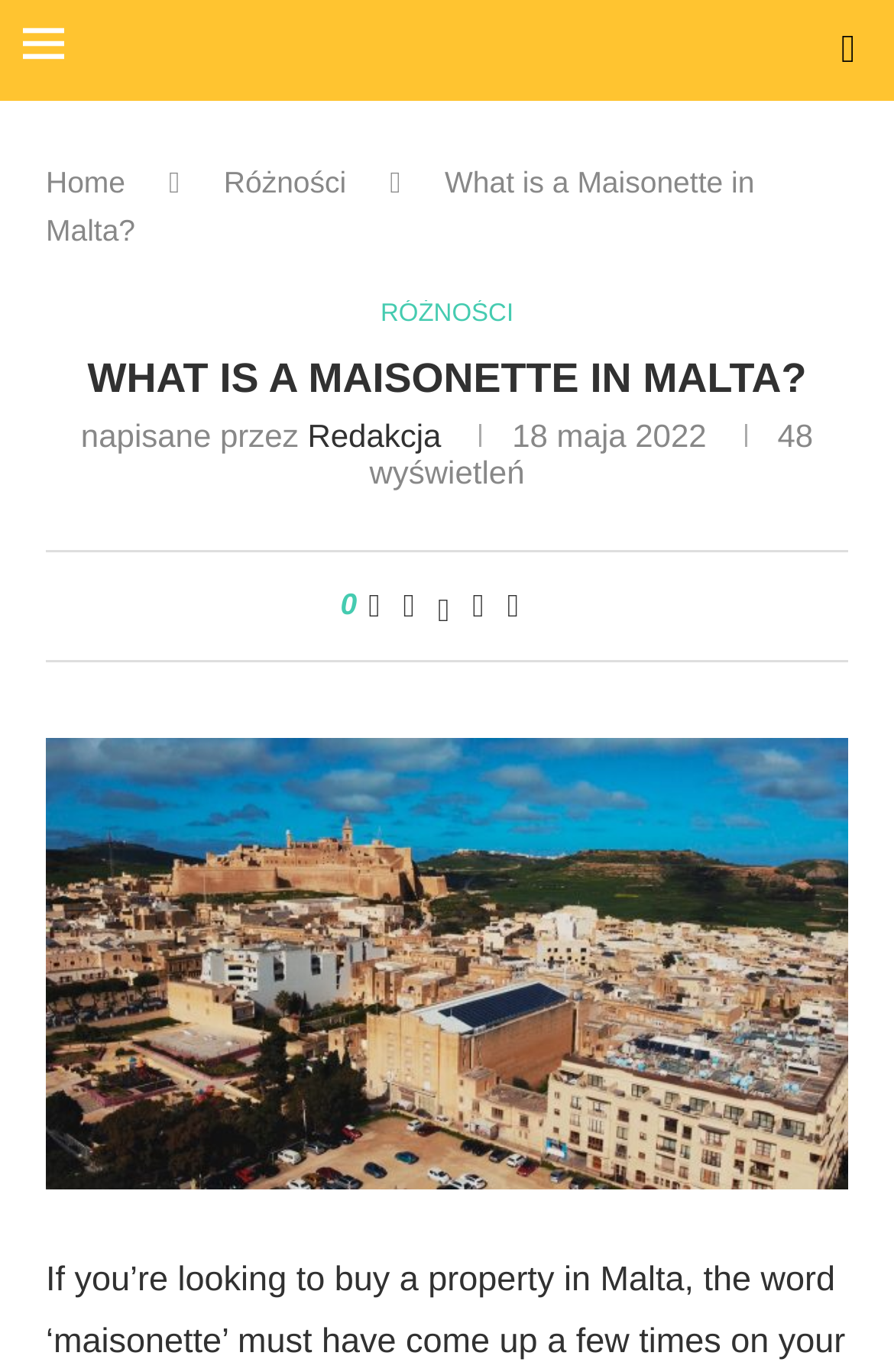Determine the bounding box coordinates of the UI element that matches the following description: "Facebook". The coordinates should be four float numbers between 0 and 1 in the format [left, top, right, bottom].

[0.451, 0.428, 0.464, 0.456]